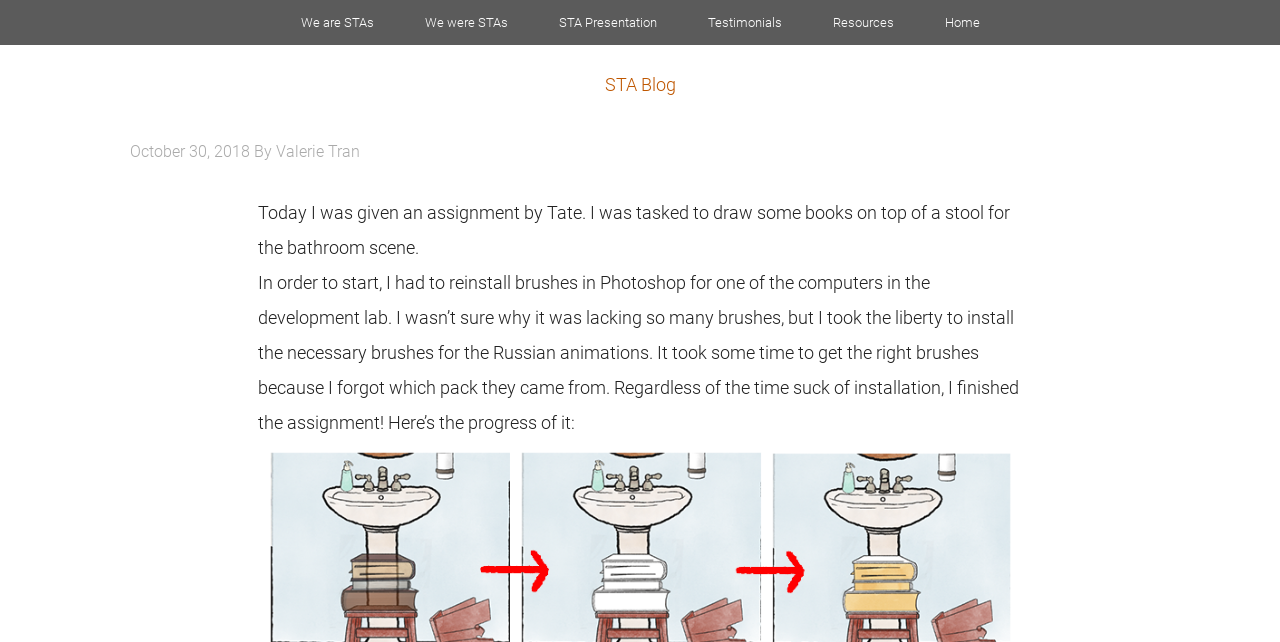Who gave the author the assignment?
Based on the screenshot, provide a one-word or short-phrase response.

Tate